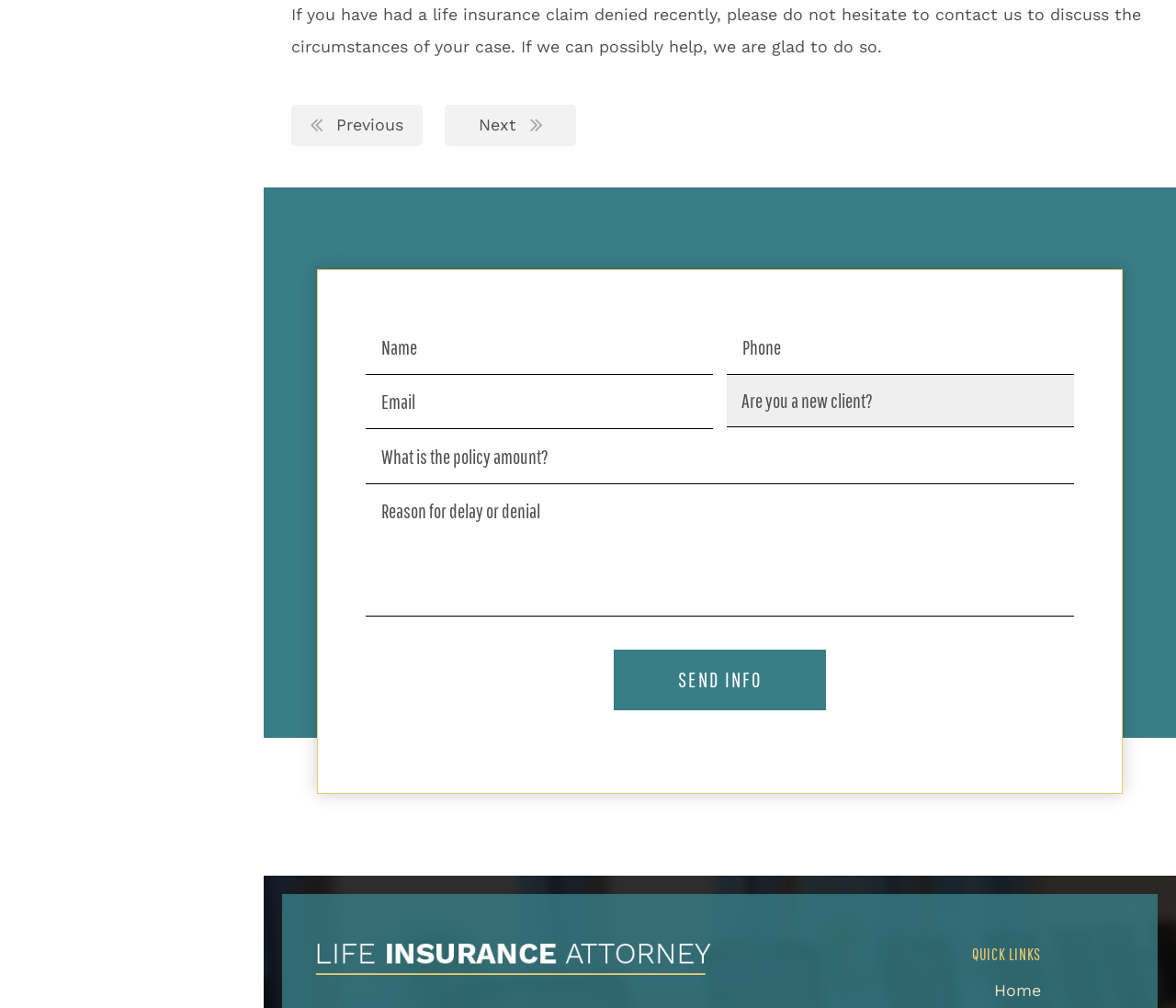Identify the bounding box coordinates of the region I need to click to complete this instruction: "fill in the first textbox".

[0.311, 0.317, 0.606, 0.371]